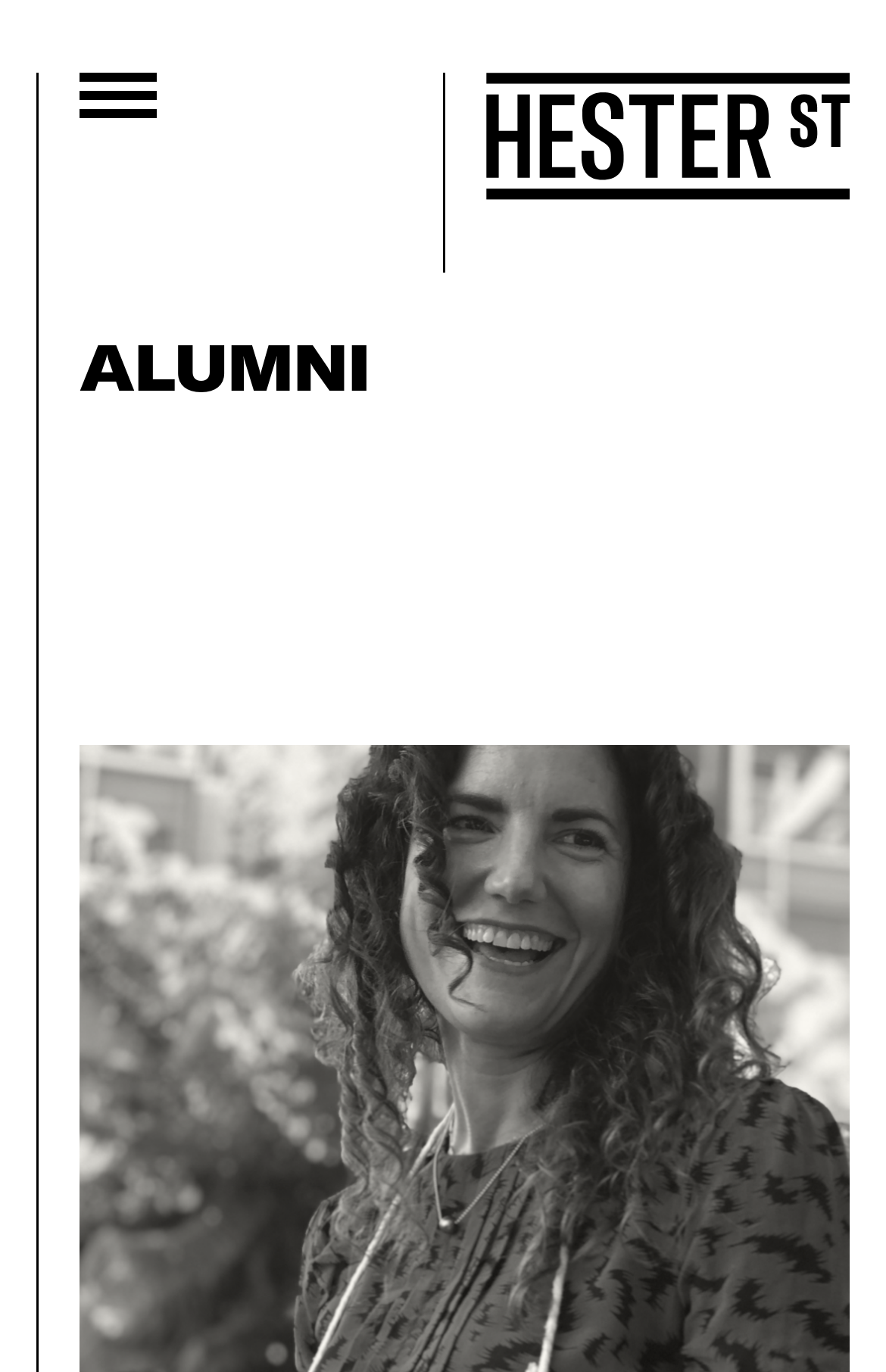What is the position of the 'TEAM' link?
Identify the answer in the screenshot and reply with a single word or phrase.

Third from the top